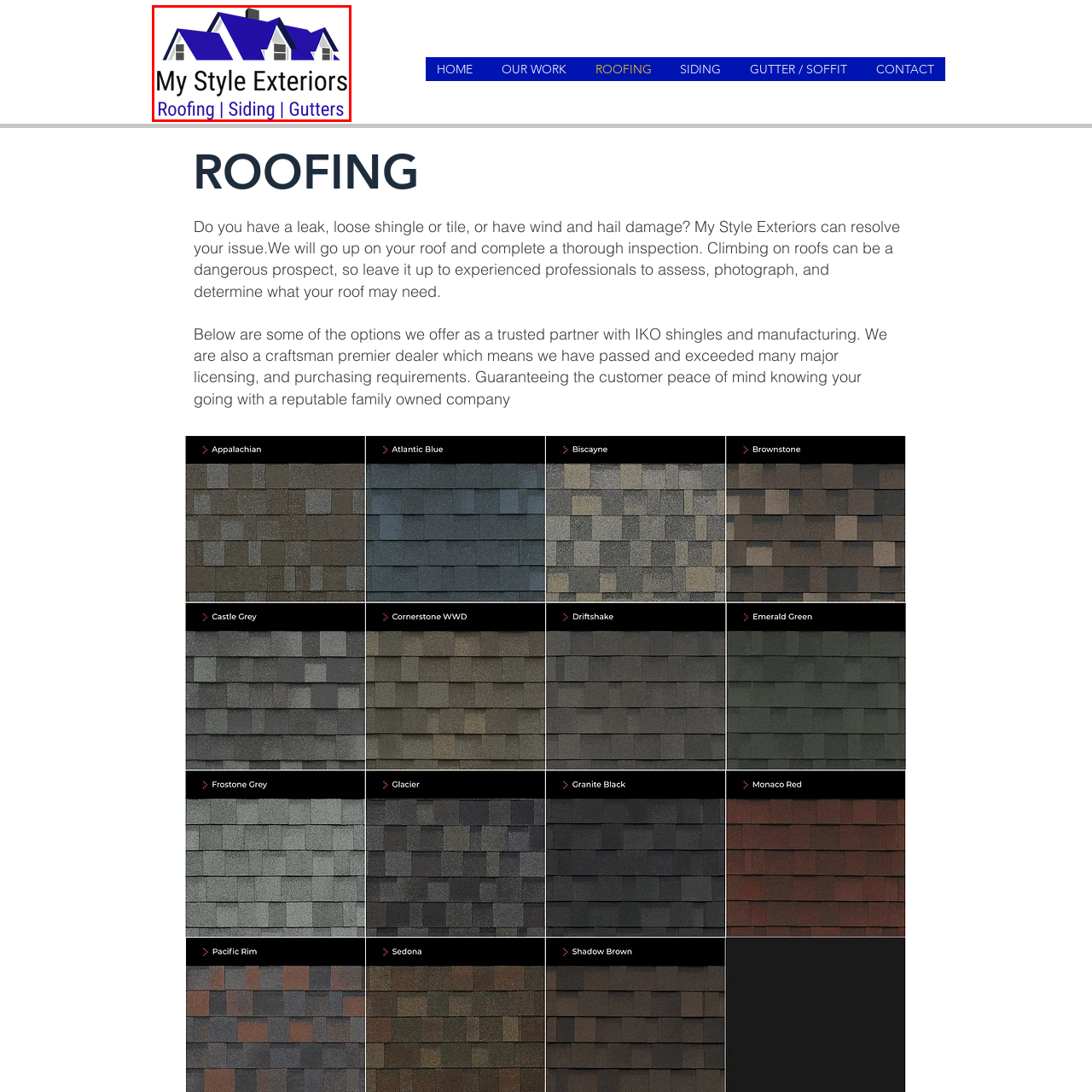What color is the text of the company's name?
Check the image inside the red bounding box and provide your answer in a single word or short phrase.

Black